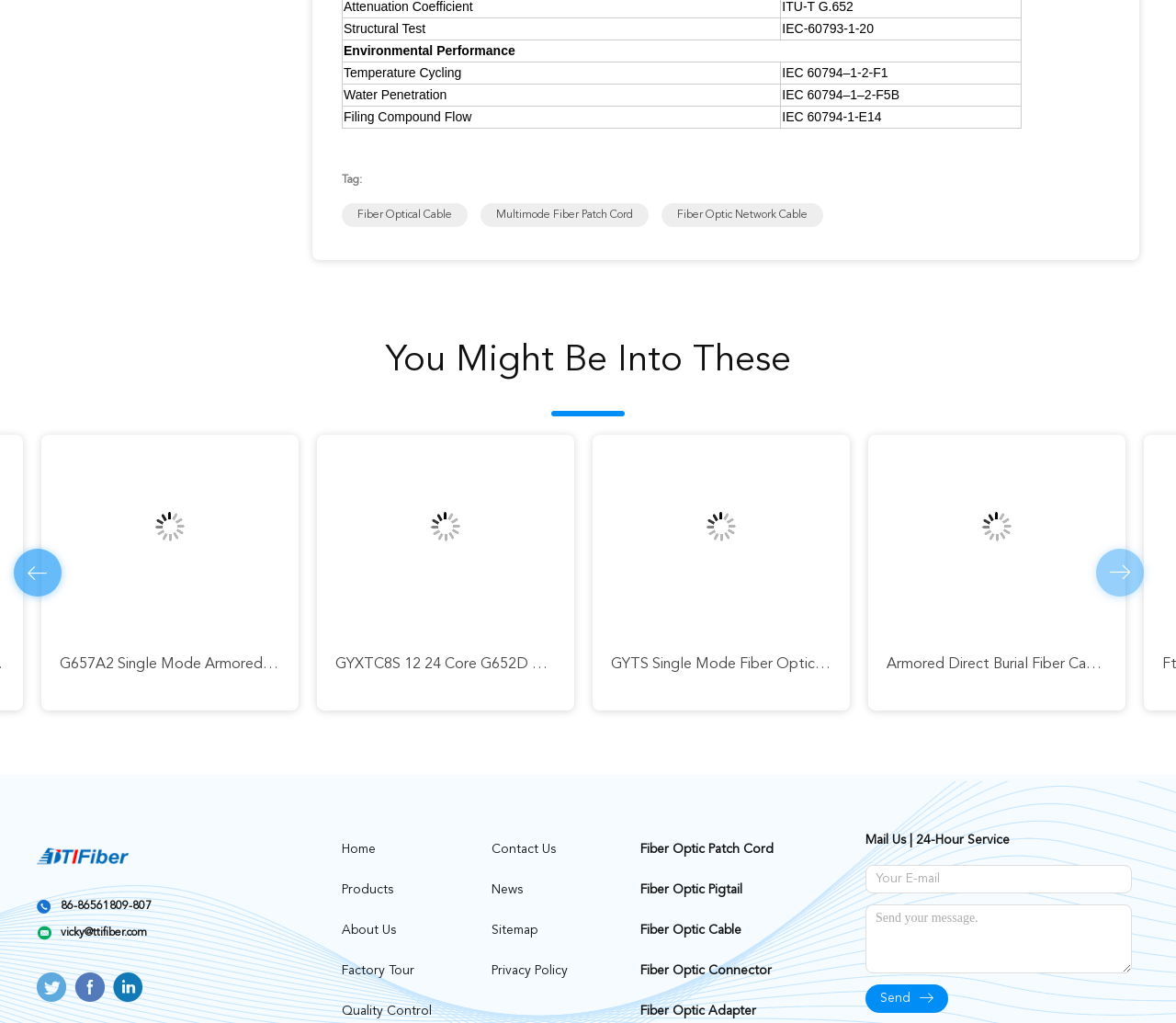Please identify the bounding box coordinates of the element I should click to complete this instruction: 'Click on Multimode Fiber Patch Cord'. The coordinates should be given as four float numbers between 0 and 1, like this: [left, top, right, bottom].

[0.409, 0.199, 0.552, 0.222]